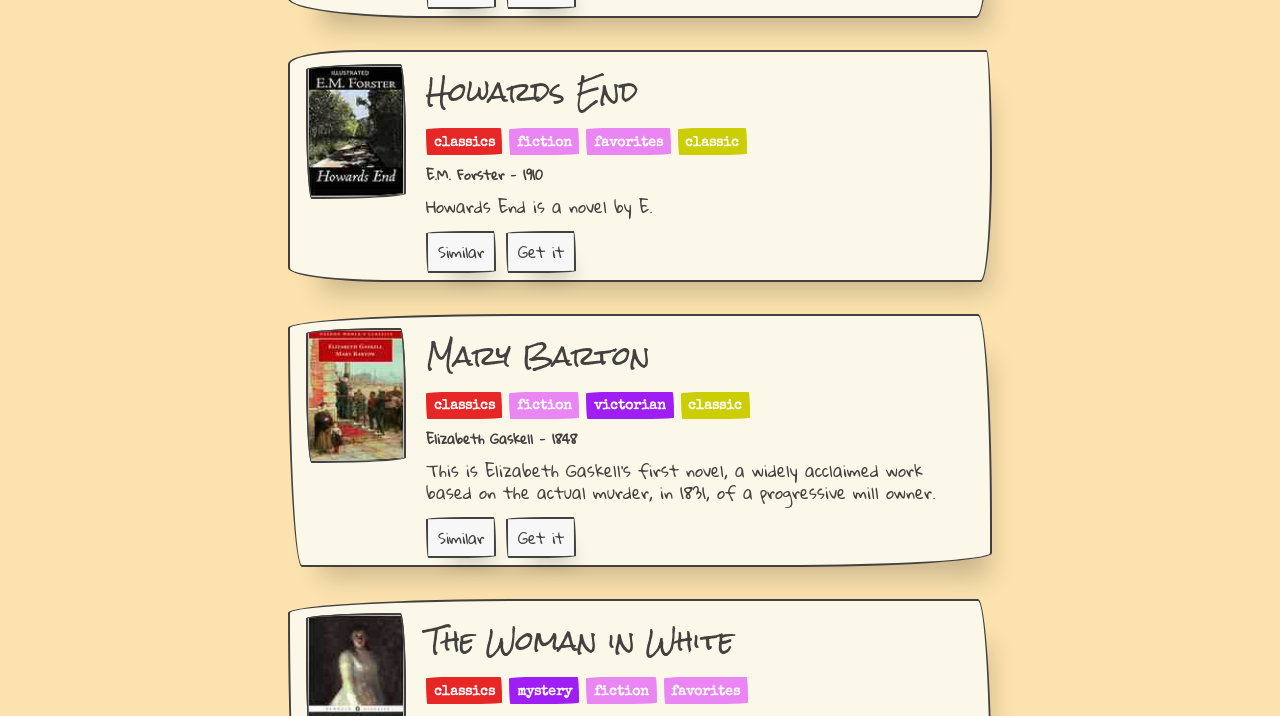How many books are listed on this page?
Please respond to the question with a detailed and informative answer.

There are three books listed on this page, each with its own heading element and description. The first book is 'Howards End', the second book is 'Mary Barton', and the third book is 'The Woman in White'.